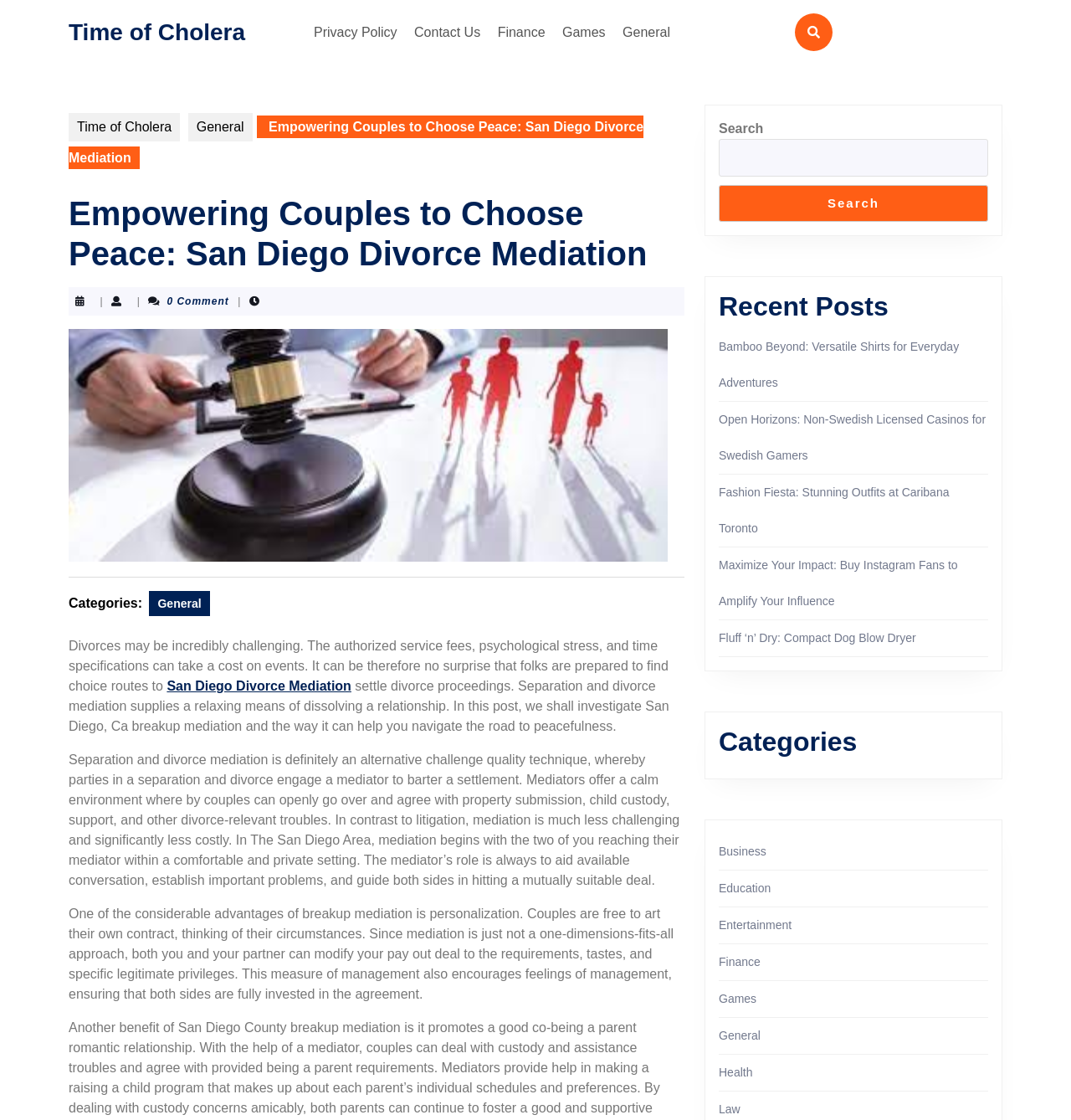Pinpoint the bounding box coordinates of the clickable area needed to execute the instruction: "Click on the 'Contact Us' link". The coordinates should be specified as four float numbers between 0 and 1, i.e., [left, top, right, bottom].

[0.38, 0.014, 0.455, 0.044]